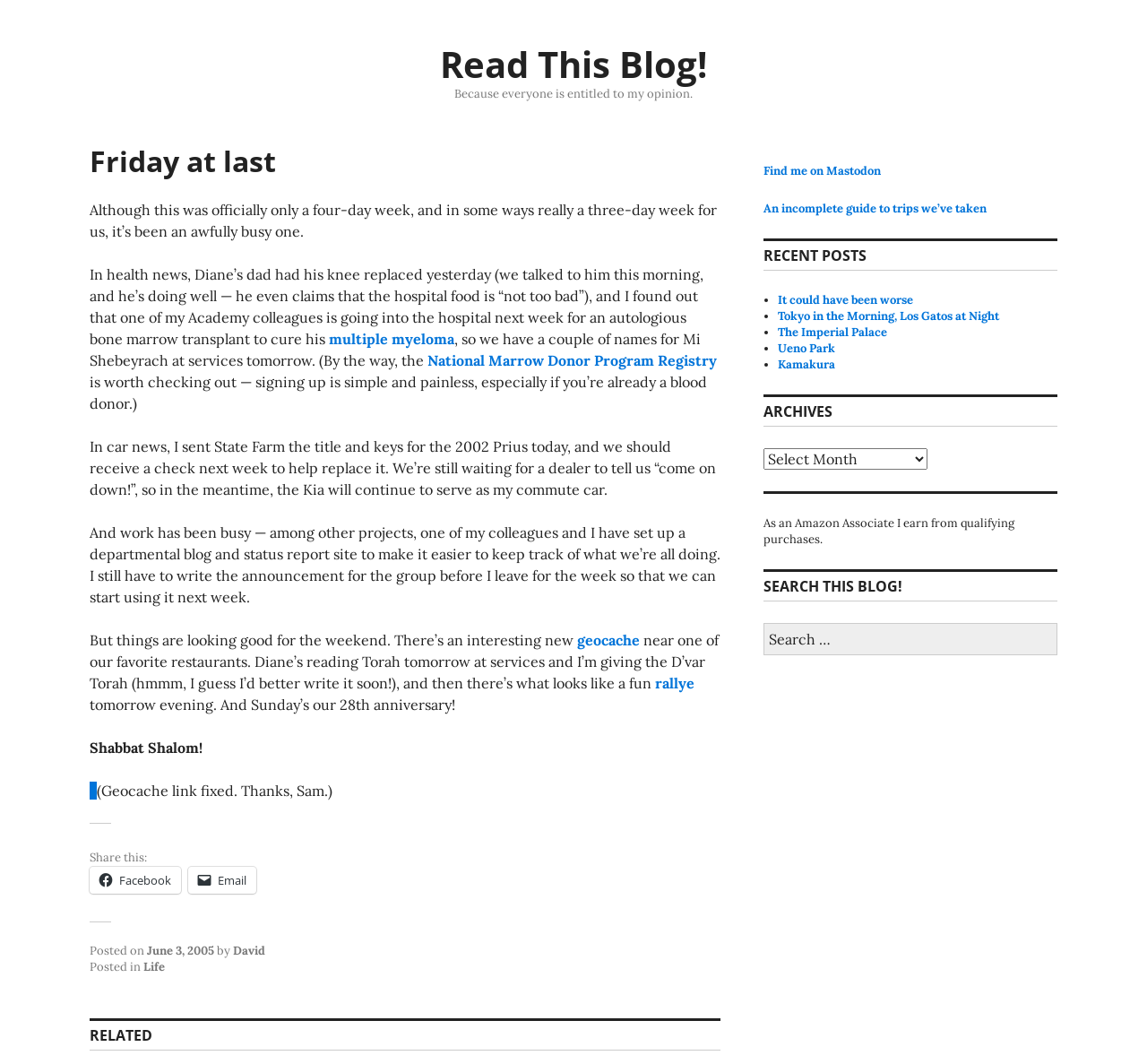Pinpoint the bounding box coordinates of the element you need to click to execute the following instruction: "Click the 'Read This Blog!' link". The bounding box should be represented by four float numbers between 0 and 1, in the format [left, top, right, bottom].

[0.384, 0.037, 0.616, 0.083]